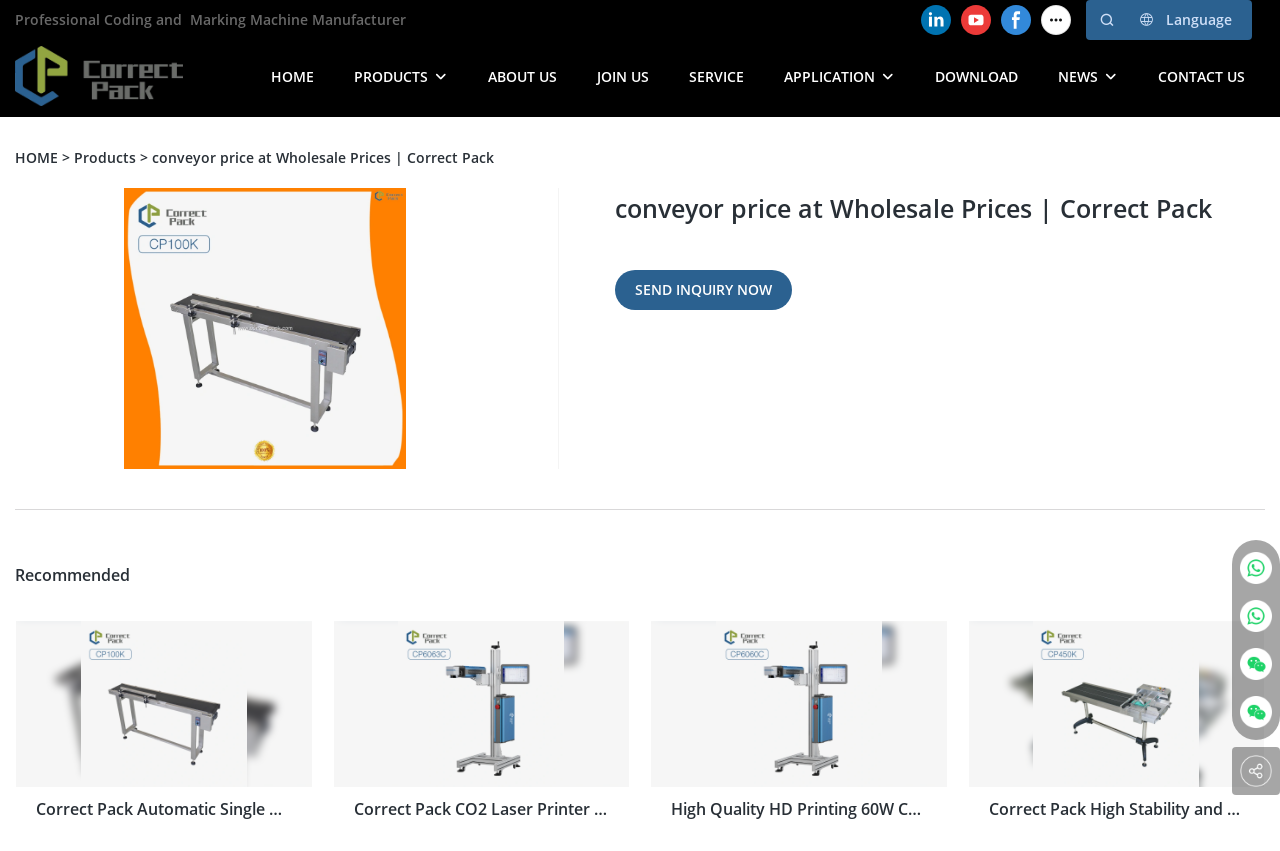Describe all significant elements and features of the webpage.

The webpage is about Correct Pack, a company that provides conveyor prices and DIY solutions in China. At the top left corner, there is a logo of Correct Pack with a link to the homepage. Next to the logo, there are links to various social media platforms, including LinkedIn, YouTube, and Facebook.

Below the social media links, there is a menu bar with links to different sections of the website, including HOME, PRODUCTS, ABOUT US, JOIN US, SERVICE, APPLICATION, DOWNLOAD, NEWS, and CONTACT US.

On the left side of the page, there is a section with a heading "conveyor price at Wholesale Prices | Correct Pack" and a call-to-action button "SEND INQUIRY NOW". Below this section, there is a large image of a conveyor price system.

The main content of the page is divided into sections, with a heading "Recommended" at the top. This section features four products from Correct Pack, each with an image and a link to the product page. The products include a PVC belt conveyor, a CO2 laser printer coding system, a high-quality HD printing CO2 laser printer, and a high-stability intelligent friction-type paging machine.

At the bottom right corner of the page, there are links to contact persons, including Summer Qiu and Nicole Chan, each with an image and a link to their contact information.

Overall, the webpage is focused on showcasing Correct Pack's products and services, with a clear call-to-action to encourage visitors to send an inquiry.